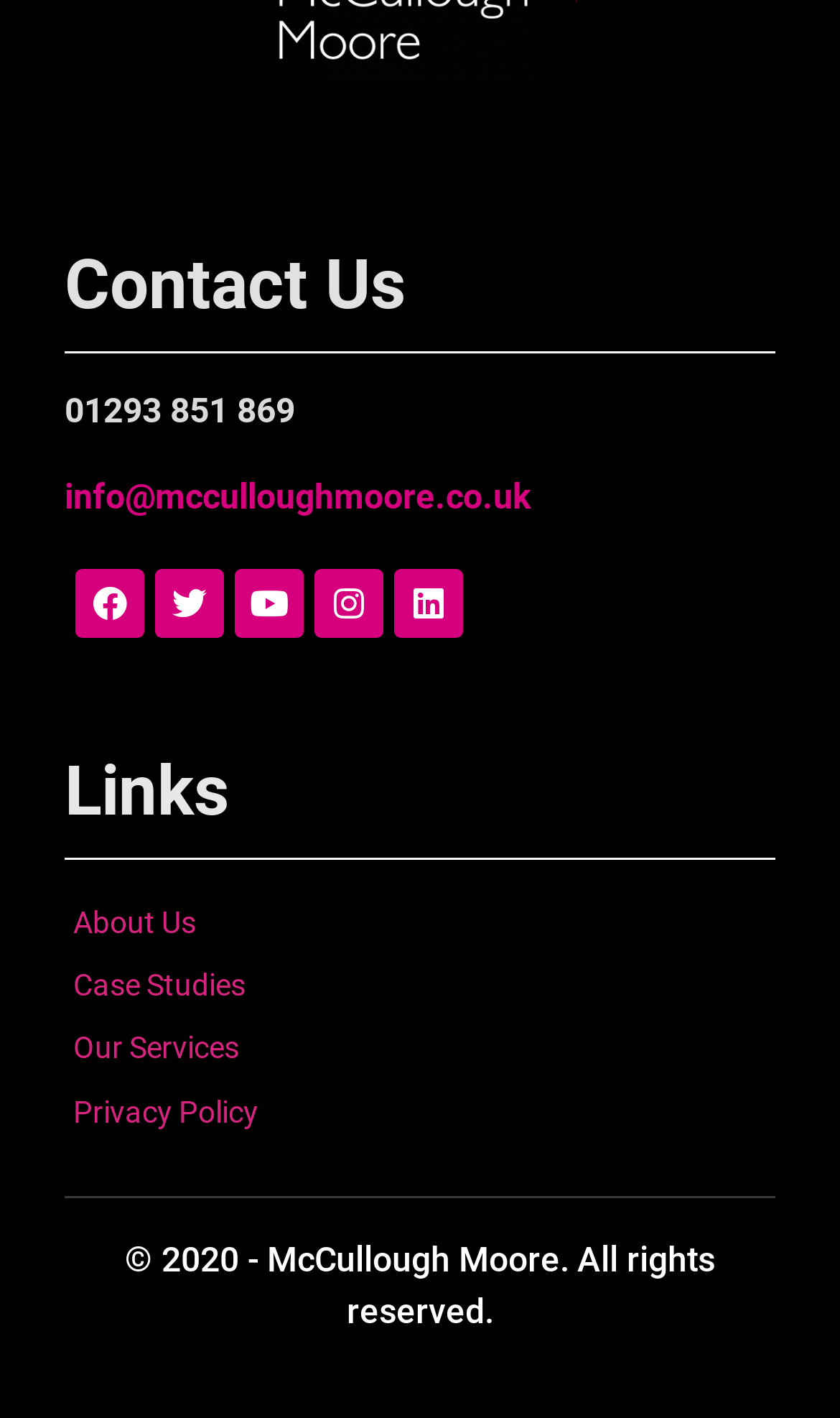Can you specify the bounding box coordinates for the region that should be clicked to fulfill this instruction: "view Privacy Policy".

[0.087, 0.769, 0.913, 0.801]